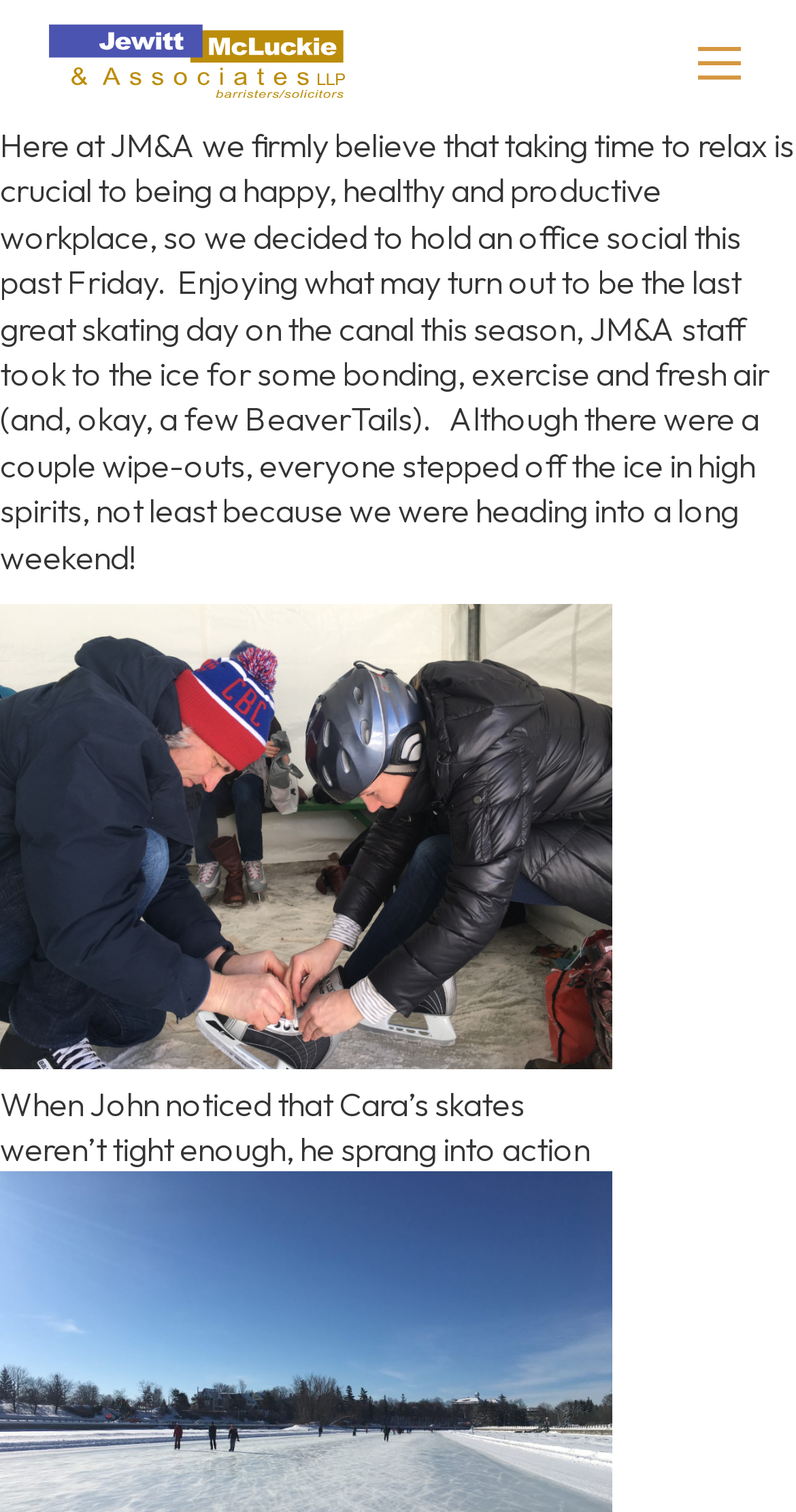What is the purpose of the office social event?
Examine the image and provide an in-depth answer to the question.

I read the StaticText element that explains the importance of taking time to relax and how it contributes to a happy, healthy, and productive workplace, which implies that the purpose of the office social event is for relaxation.